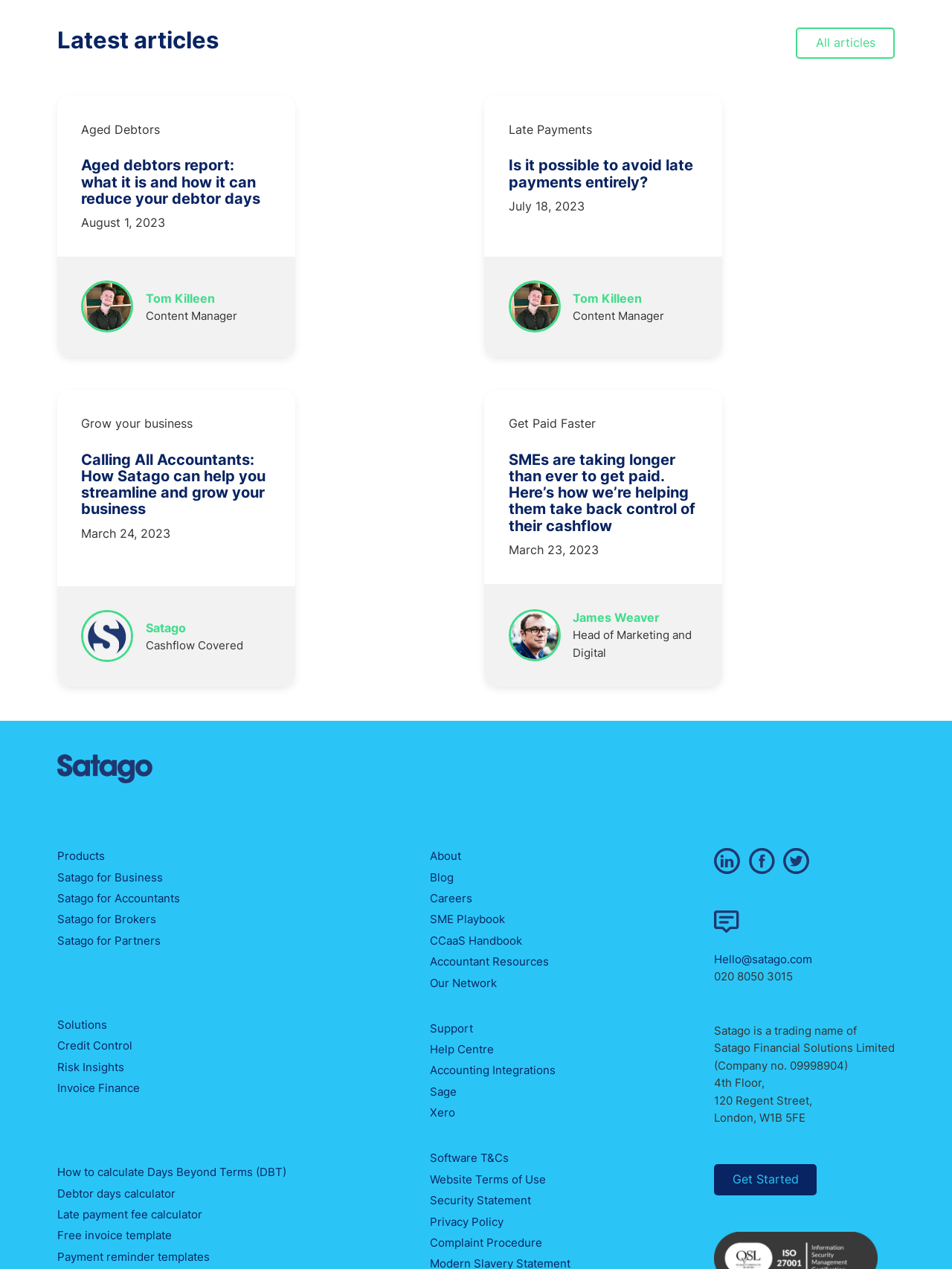Find the bounding box coordinates of the clickable area that will achieve the following instruction: "View 'Solutions'".

[0.06, 0.801, 0.112, 0.815]